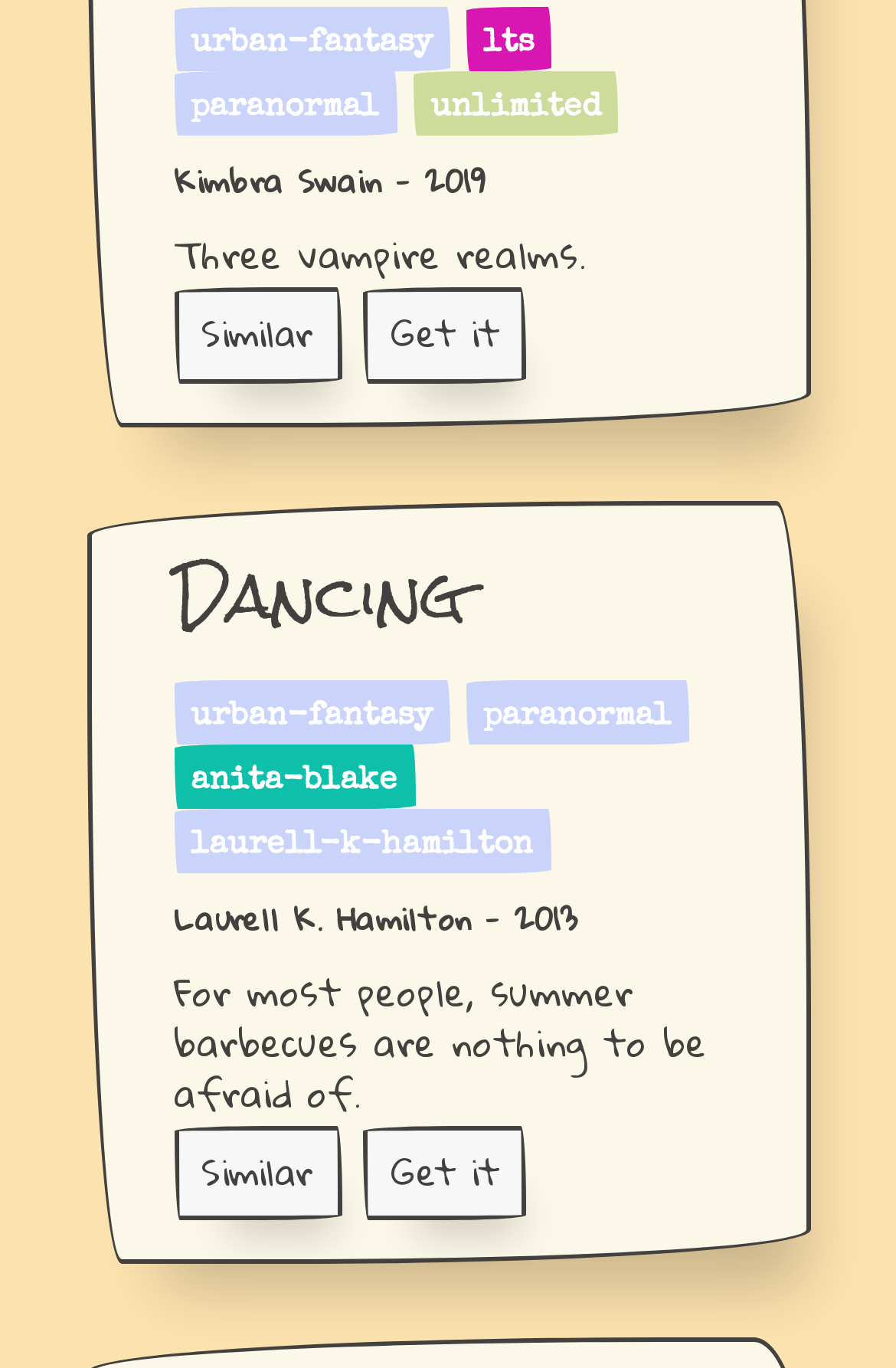Answer succinctly with a single word or phrase:
Who is the author of the book described by the text 'For most people, summer barbecues are nothing to be afraid of'?

Laurell K. Hamilton